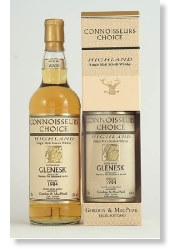Thoroughly describe everything you see in the image.

The image displays a bottle of Glenesk 1984 Single Highland Malt Scotch Whisky, presented as part of the "Connoisseurs Choice" series by Gordon & MacPhail. The bottle features a traditional design, showcasing a golden liquid that hints at its rich flavor profile. It is encased in a decorative box that also highlights the brand name, emphasizing its heritage and quality. The label suggests a complex Highland Malt characterized by rich, smoky undertones and pronounced sherry influence. This particular whisky, with its aromatic and flavorful notes, represents a significant offering from the Glenesk Distillery, known for its historical contribution to the Scotch whisky industry.